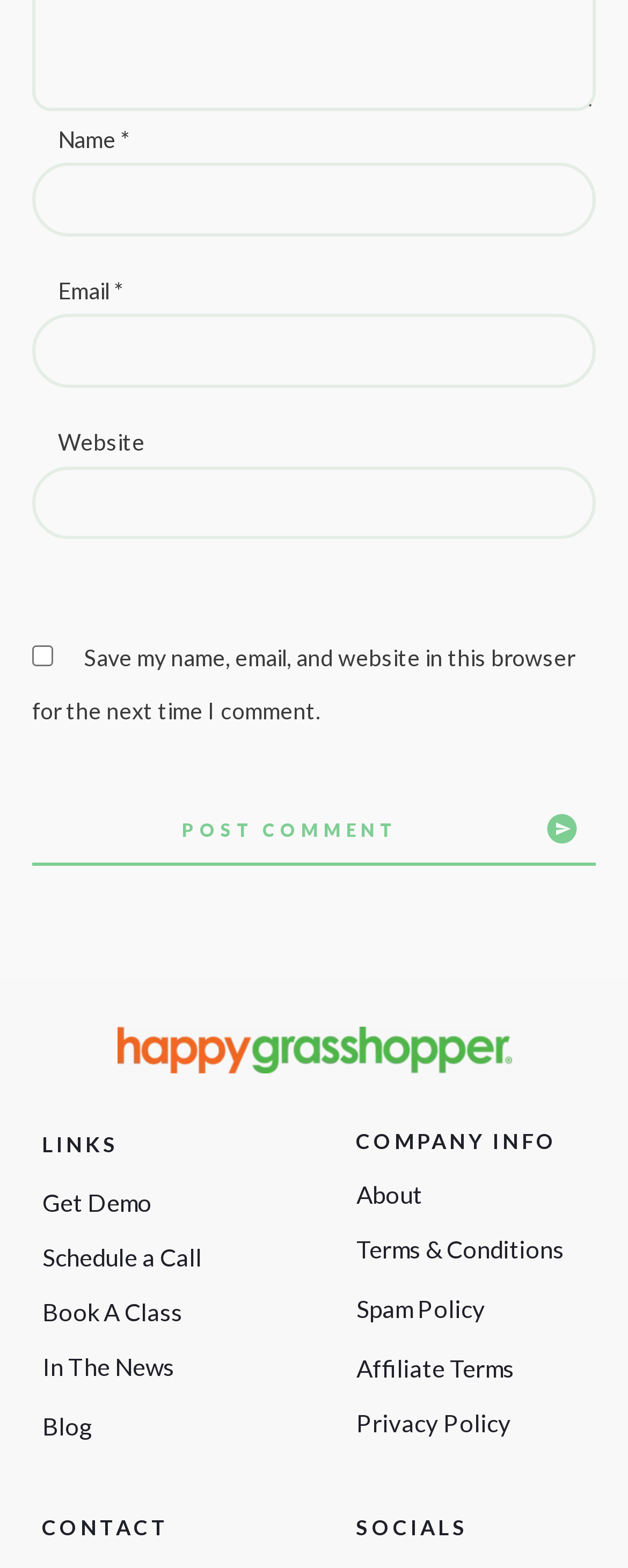Identify the bounding box coordinates of the element to click to follow this instruction: 'Check the Save my name, email, and website in this browser for the next time I comment checkbox'. Ensure the coordinates are four float values between 0 and 1, provided as [left, top, right, bottom].

[0.051, 0.412, 0.085, 0.425]